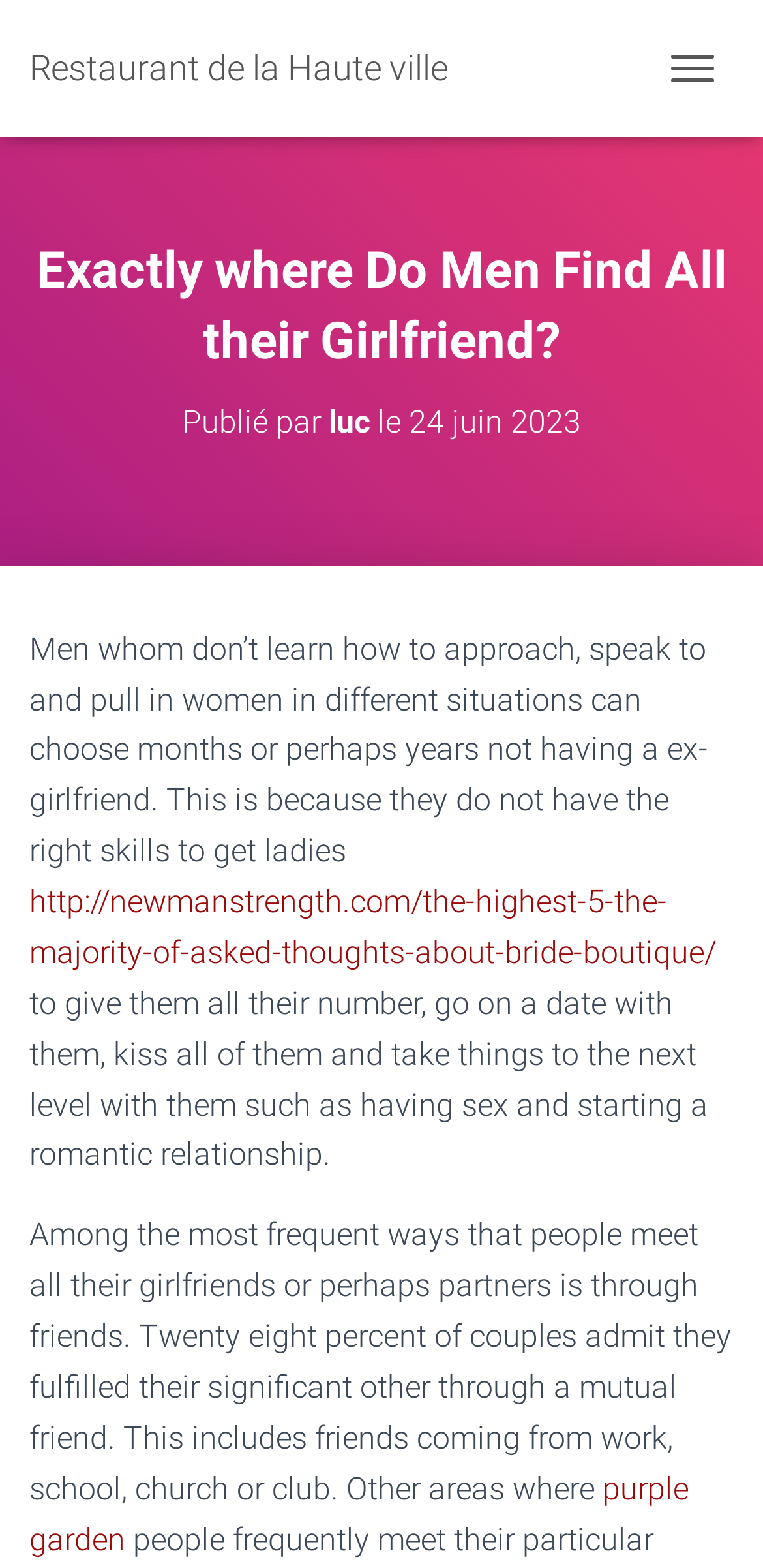Please provide the bounding box coordinate of the region that matches the element description: luc. Coordinates should be in the format (top-left x, top-left y, bottom-right x, bottom-right y) and all values should be between 0 and 1.

[0.431, 0.257, 0.485, 0.281]